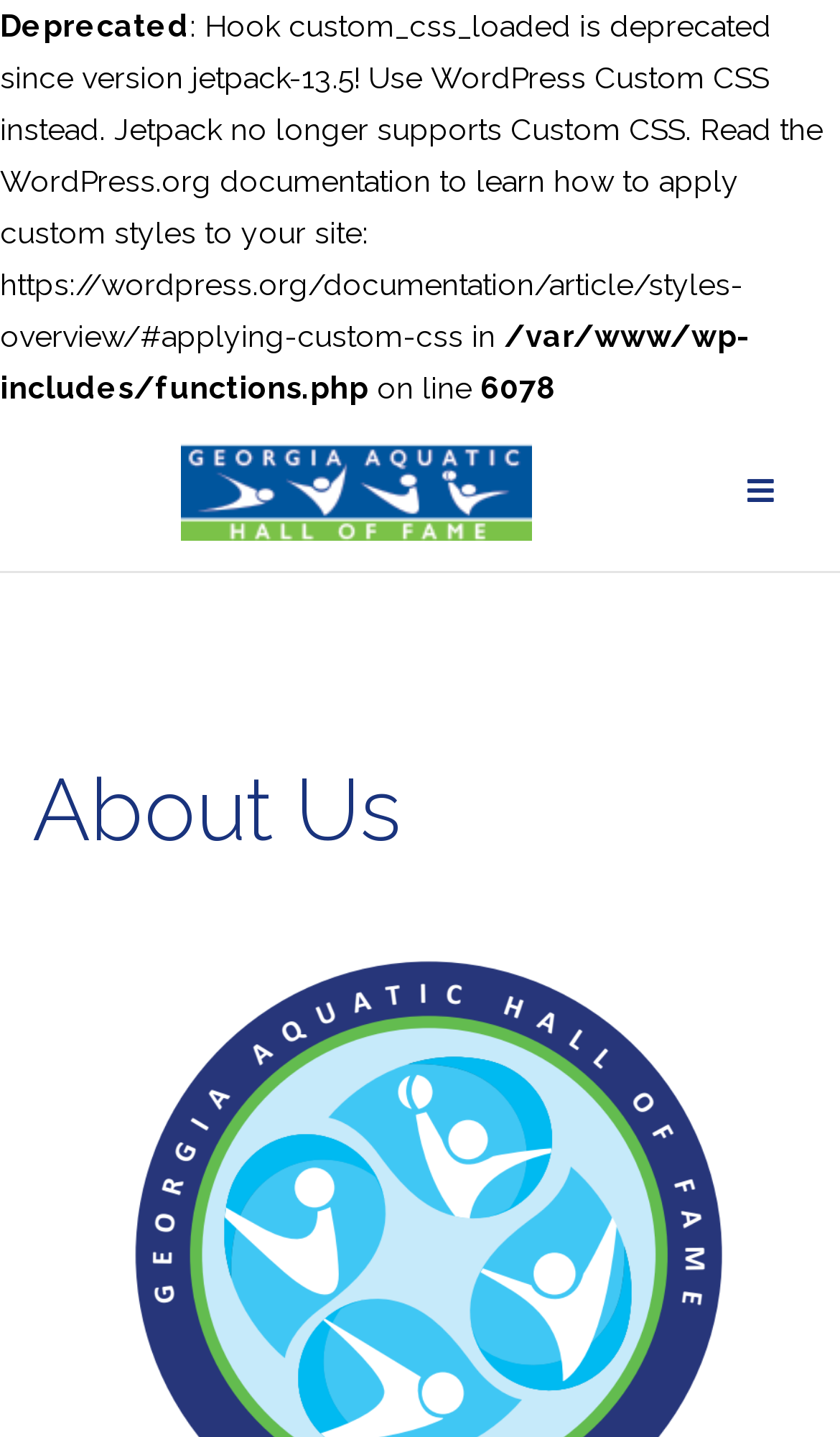Provide the bounding box coordinates of the HTML element this sentence describes: "alt="Georgia Aquatic Hall of Fame"". The bounding box coordinates consist of four float numbers between 0 and 1, i.e., [left, top, right, bottom].

[0.077, 0.309, 0.773, 0.376]